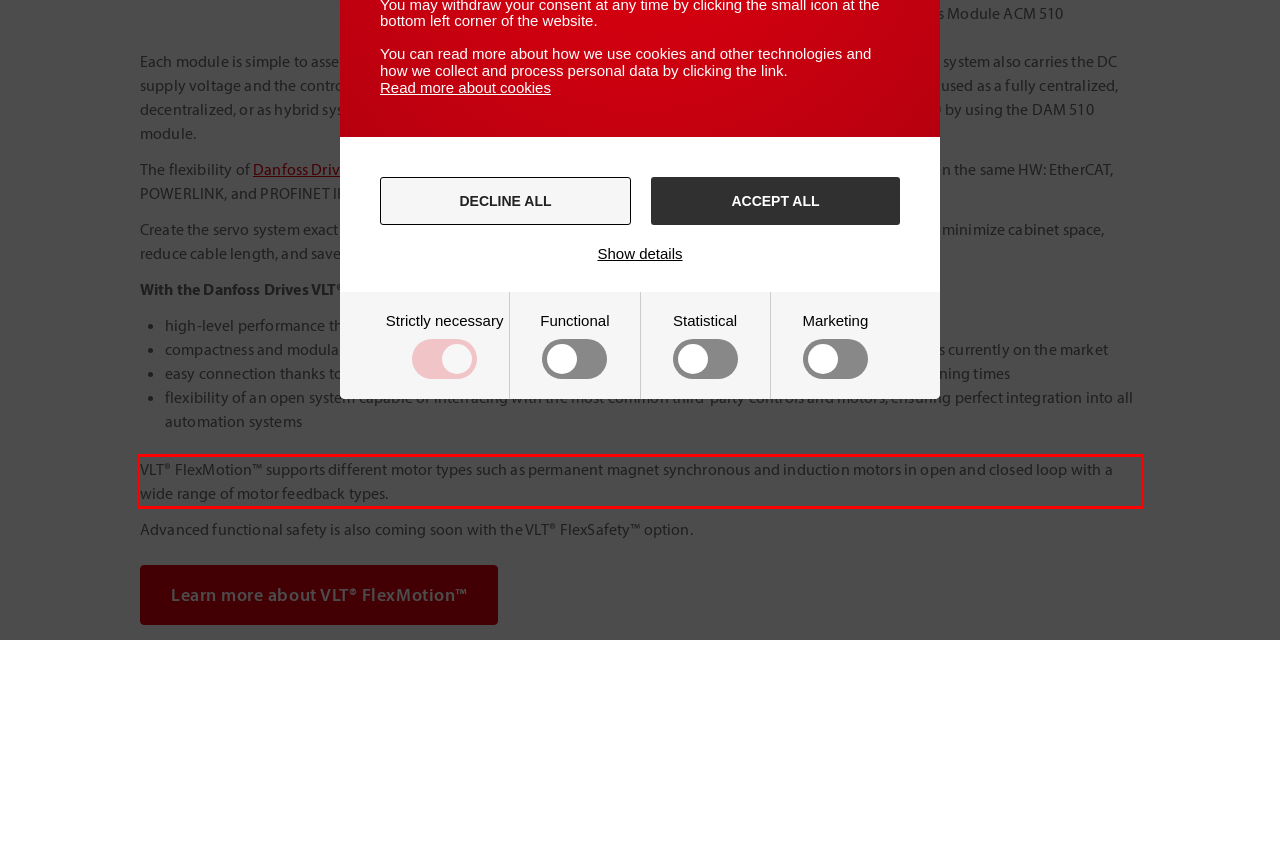Inspect the webpage screenshot that has a red bounding box and use OCR technology to read and display the text inside the red bounding box.

VLT® FlexMotion™ supports different motor types such as permanent magnet synchronous and induction motors in open and closed loop with a wide range of motor feedback types.